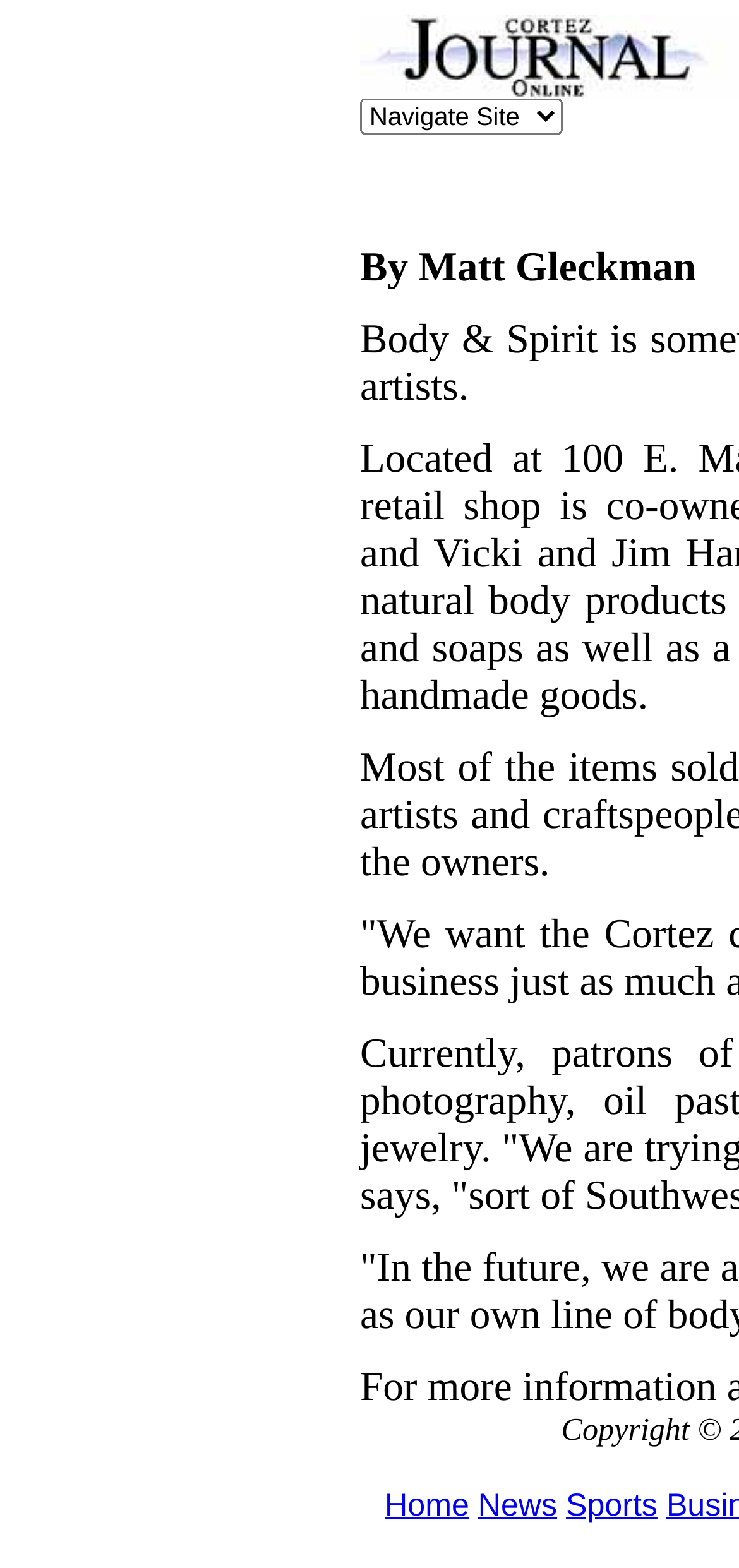Who is the author of the article?
Look at the image and respond with a one-word or short phrase answer.

Matt Gleckman